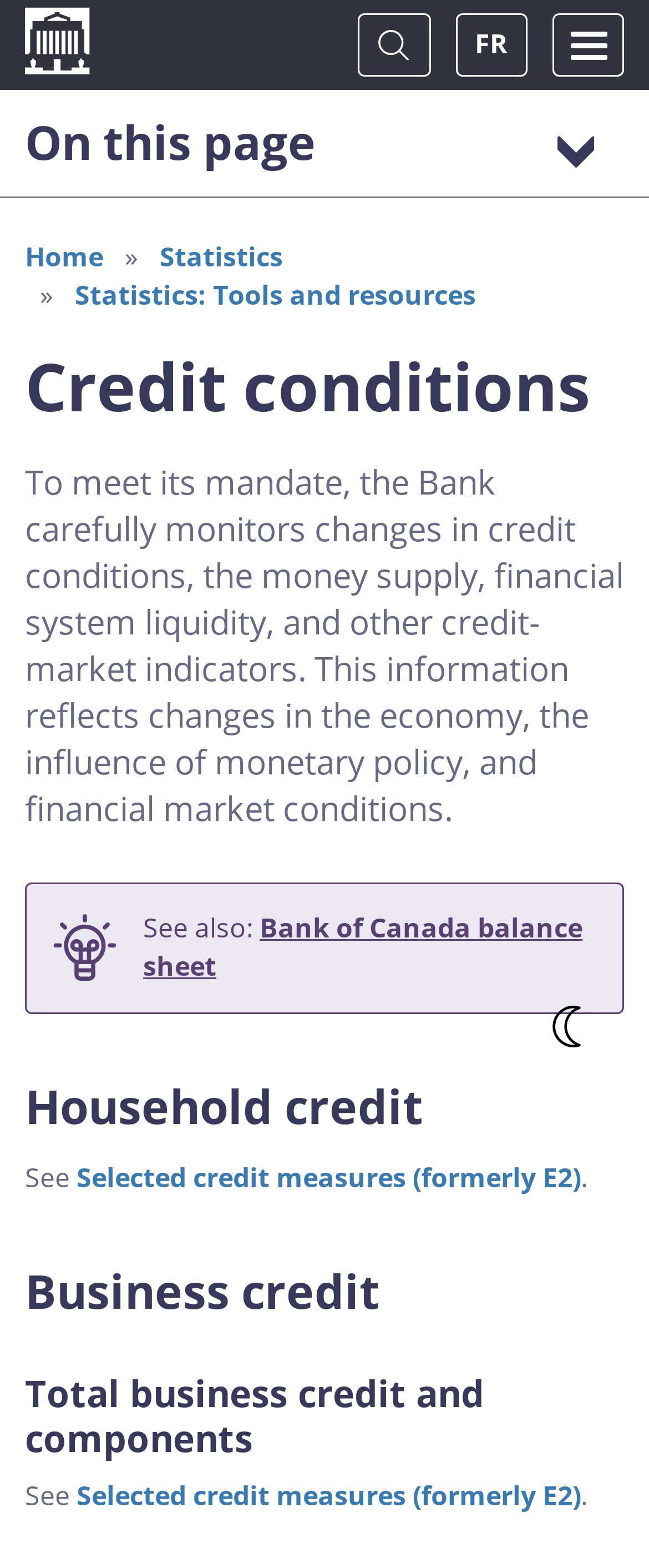From the given element description: "Toggle Search", find the bounding box for the UI element. Provide the coordinates as four float numbers between 0 and 1, in the order [left, top, right, bottom].

[0.552, 0.008, 0.663, 0.049]